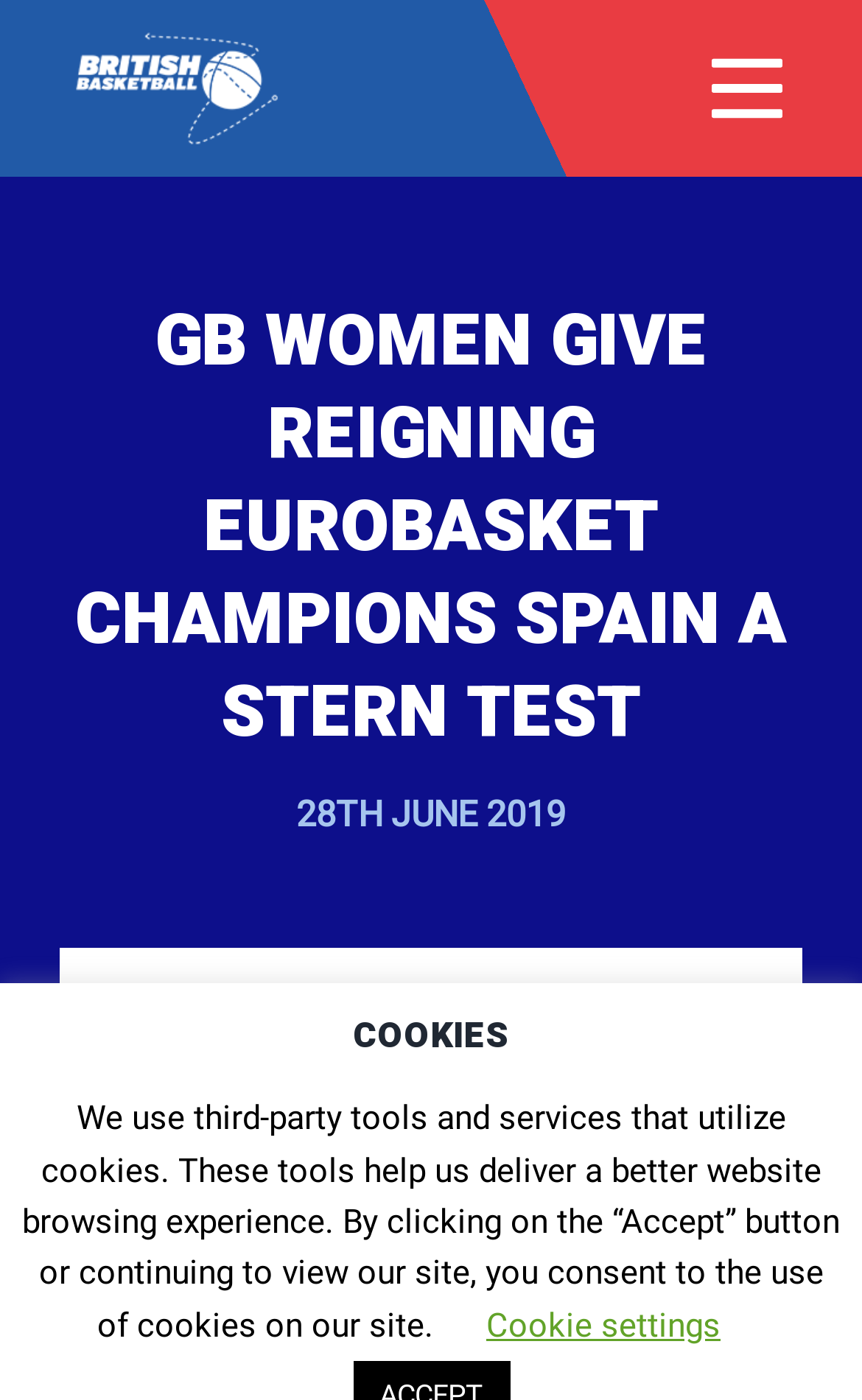Please locate and retrieve the main header text of the webpage.

GB WOMEN GIVE REIGNING EUROBASKET CHAMPIONS SPAIN A STERN TEST